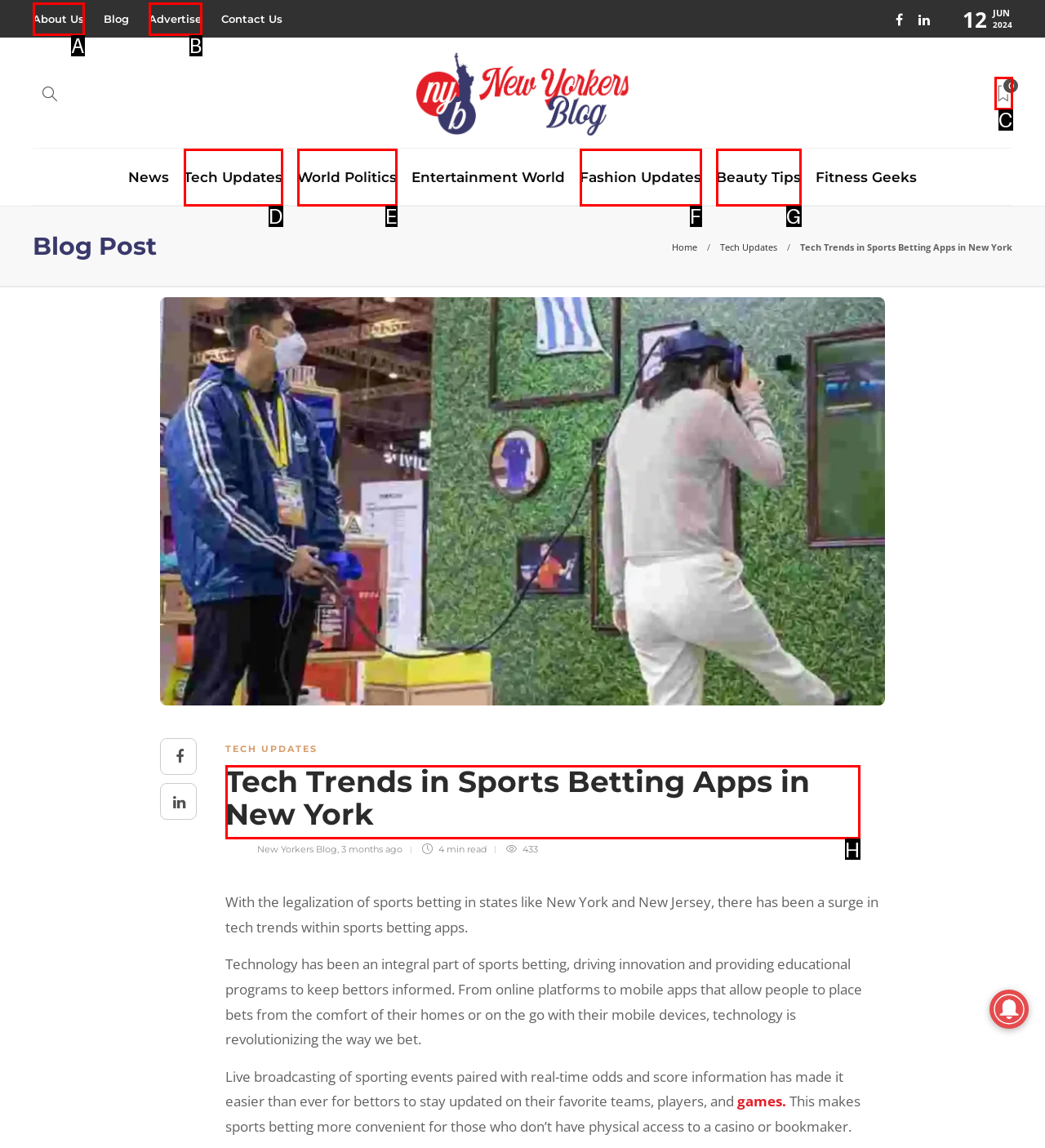Identify the correct UI element to click to follow this instruction: Check the latest blog post
Respond with the letter of the appropriate choice from the displayed options.

H